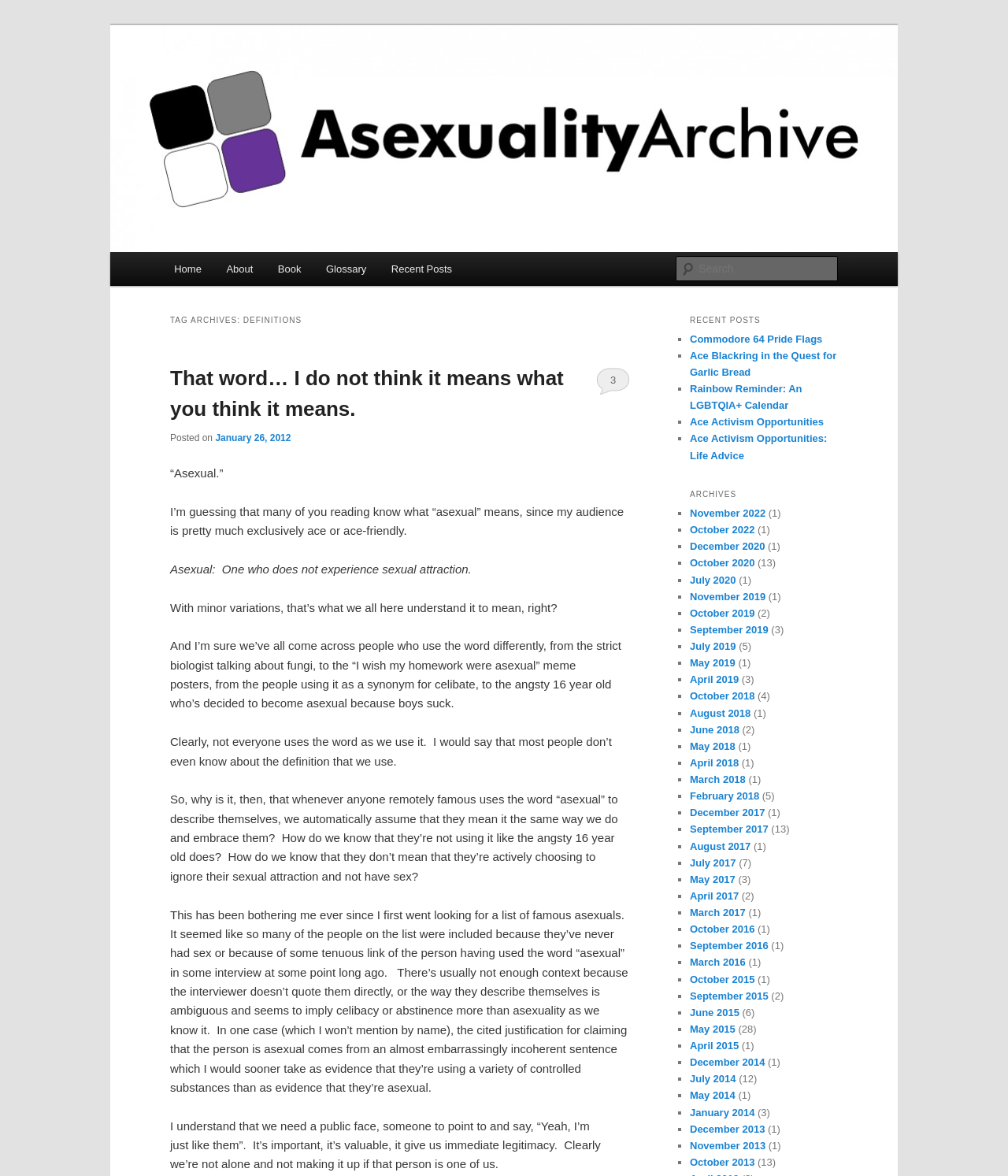Provide the bounding box coordinates, formatted as (top-left x, top-left y, bottom-right x, bottom-right y), with all values being floating point numbers between 0 and 1. Identify the bounding box of the UI element that matches the description: November 2013

[0.684, 0.969, 0.759, 0.979]